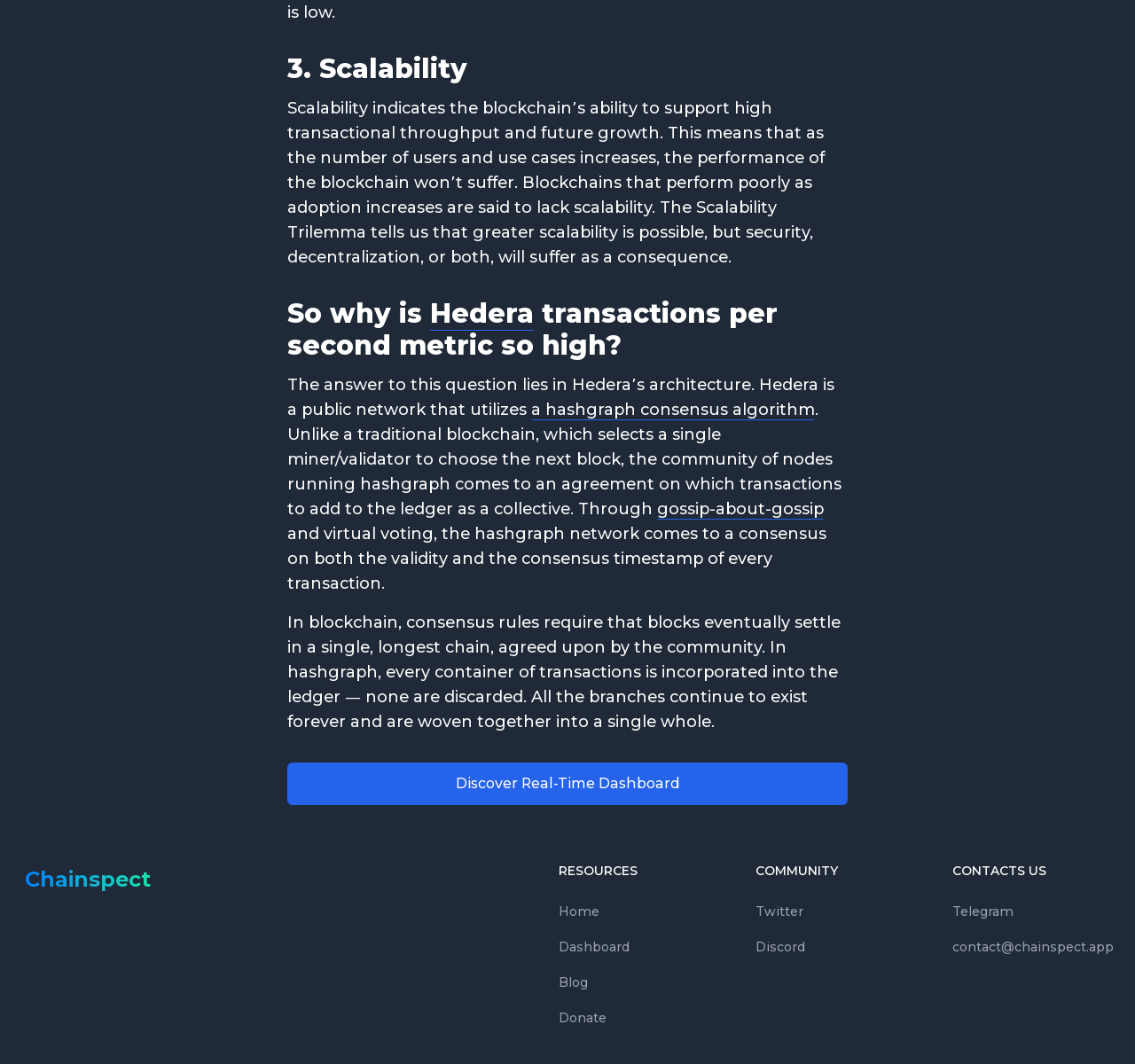Based on what you see in the screenshot, provide a thorough answer to this question: What is the difference between blockchain and hashgraph?

The webpage highlights that in blockchain, consensus rules require that blocks eventually settle in a single, longest chain, whereas in hashgraph, every container of transactions is incorporated into the ledger — none are discarded, and all the branches continue to exist forever and are woven together into a single whole.